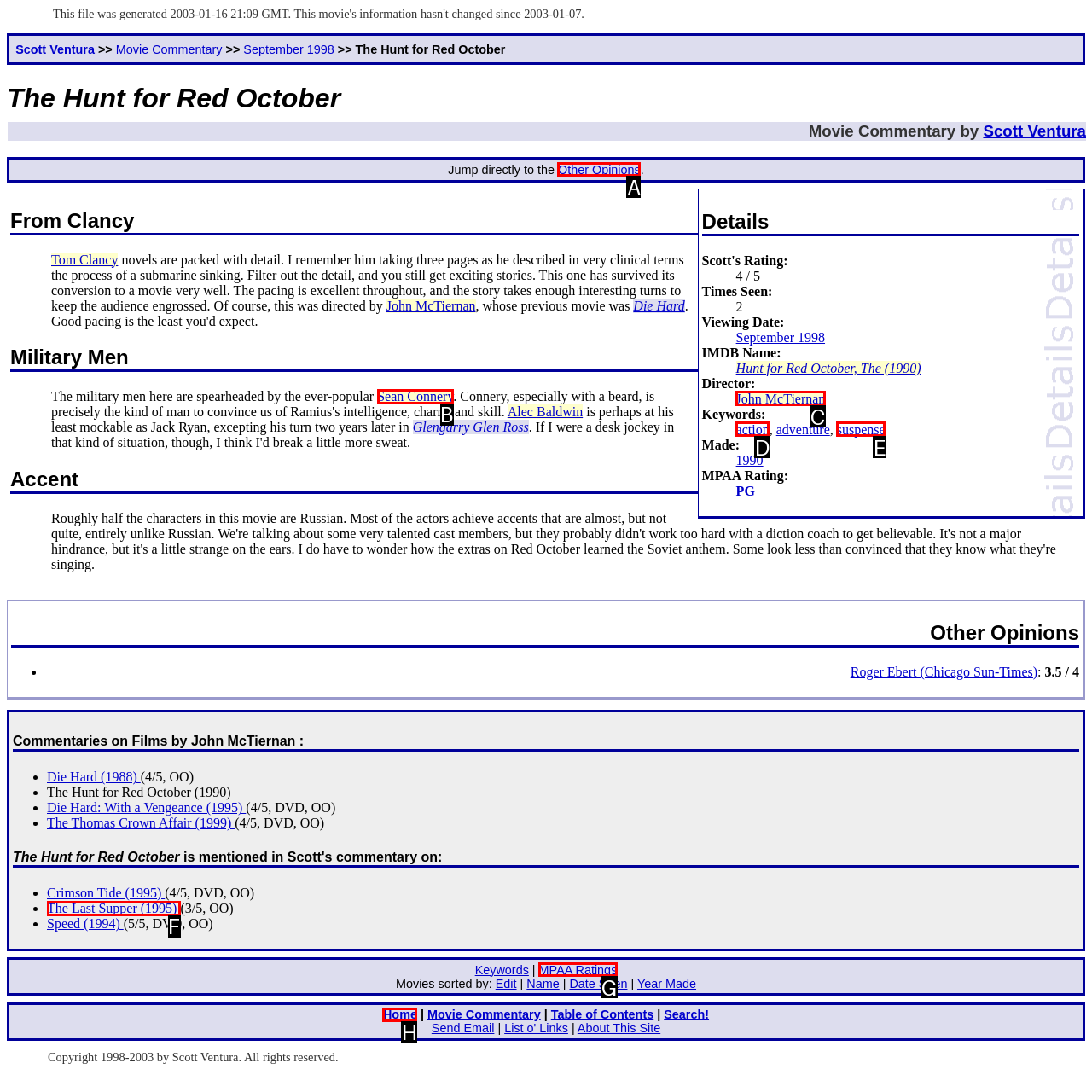Given the description: Home, choose the HTML element that matches it. Indicate your answer with the letter of the option.

H